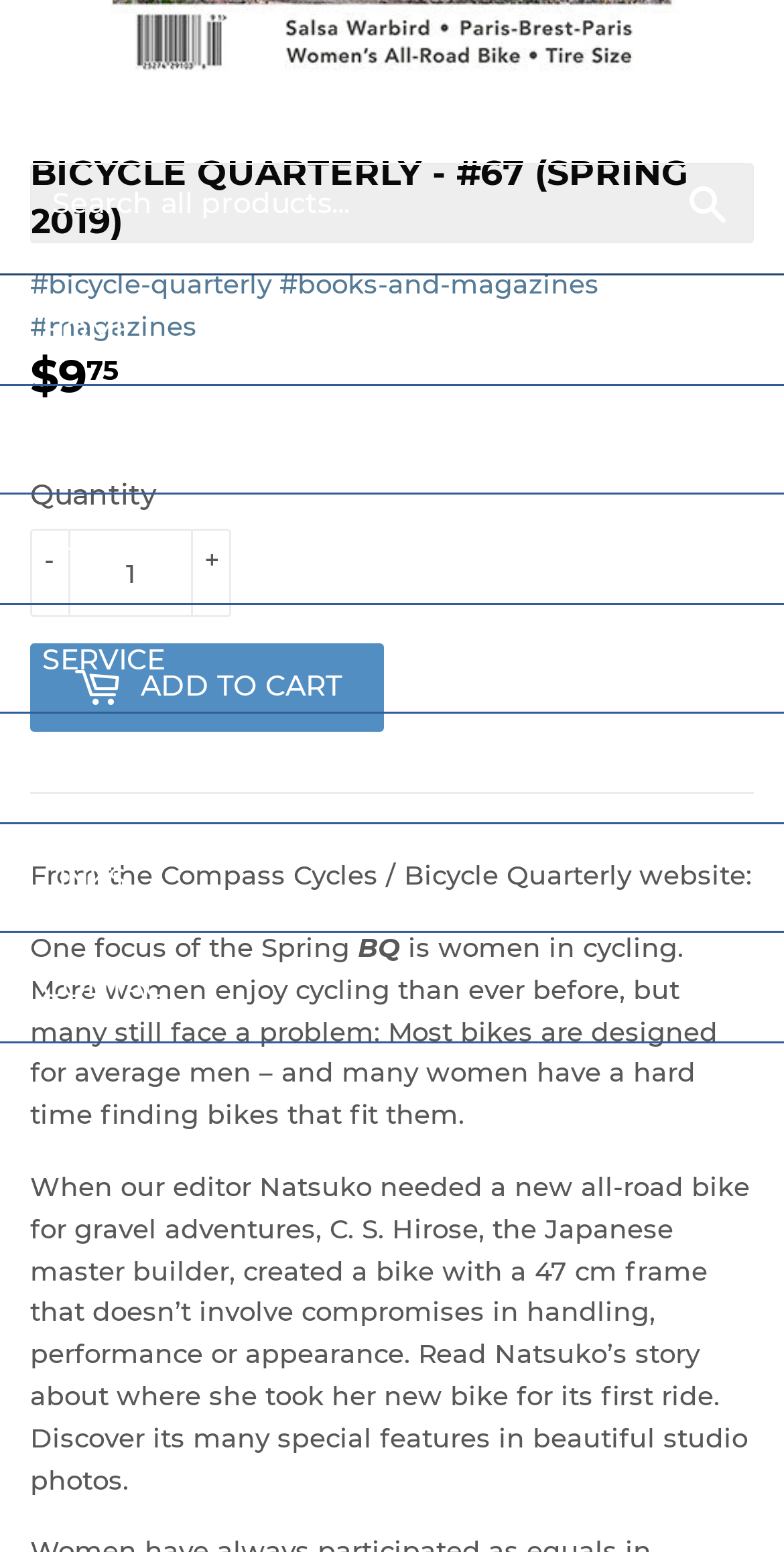Show the bounding box coordinates for the HTML element as described: "parent_node: SHOP title="Toggle menu"".

[0.895, 0.34, 0.962, 0.367]